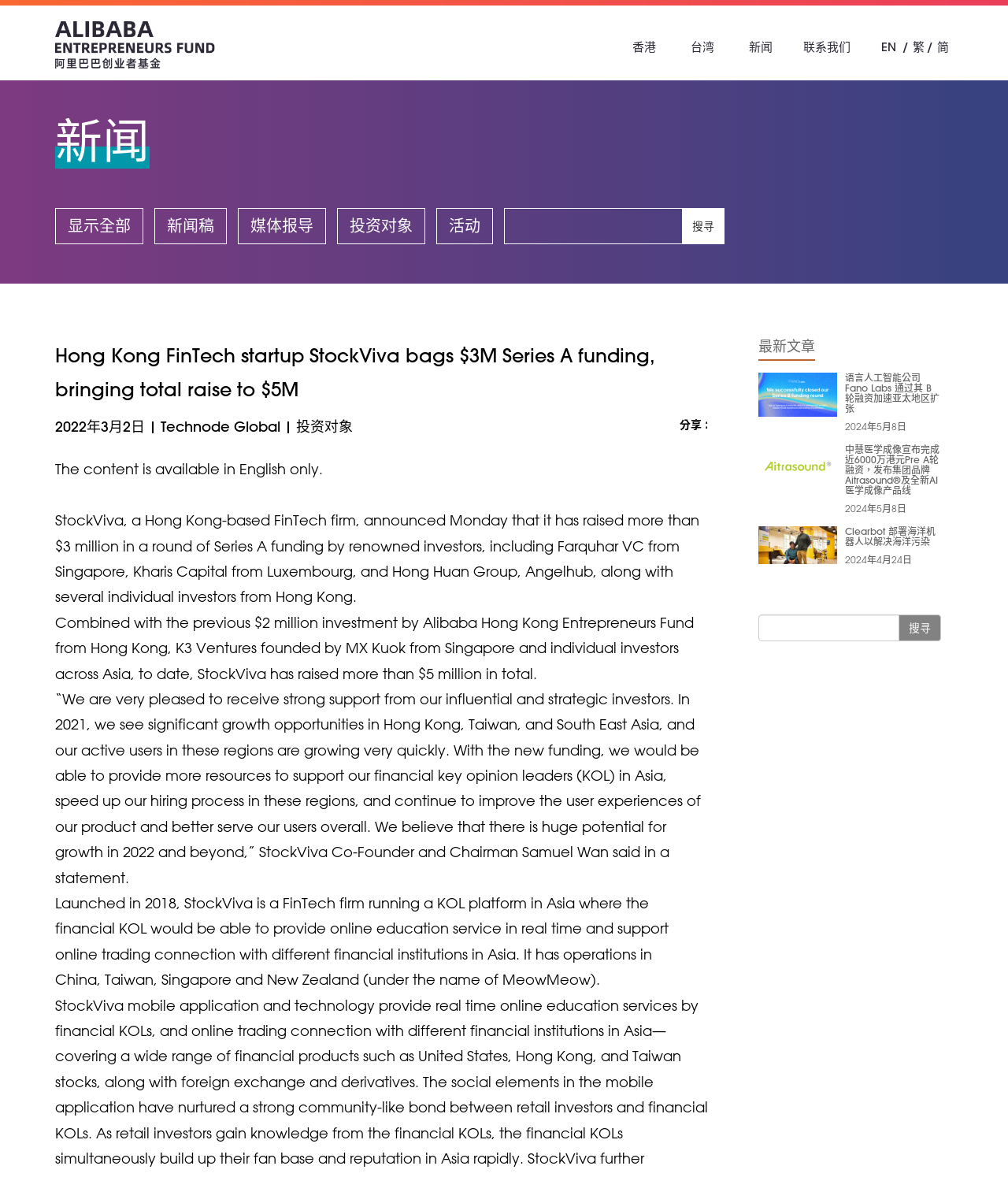Identify the bounding box coordinates of the region that needs to be clicked to carry out this instruction: "Read the news article 'Hong Kong FinTech startup StockViva bags $3M Series A funding, bringing total raise to $5M'". Provide these coordinates as four float numbers ranging from 0 to 1, i.e., [left, top, right, bottom].

[0.055, 0.288, 0.705, 0.346]